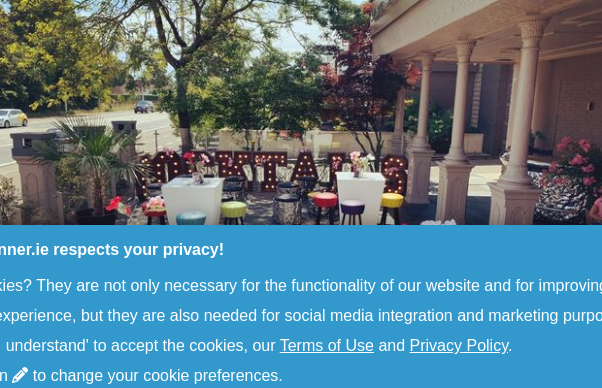What is the atmosphere of the outdoor space?
Please provide a full and detailed response to the question.

The caption states that the area is furnished with white chairs and small tables, creating an inviting atmosphere for guests, which suggests that the outdoor space has a welcoming and pleasant ambiance.